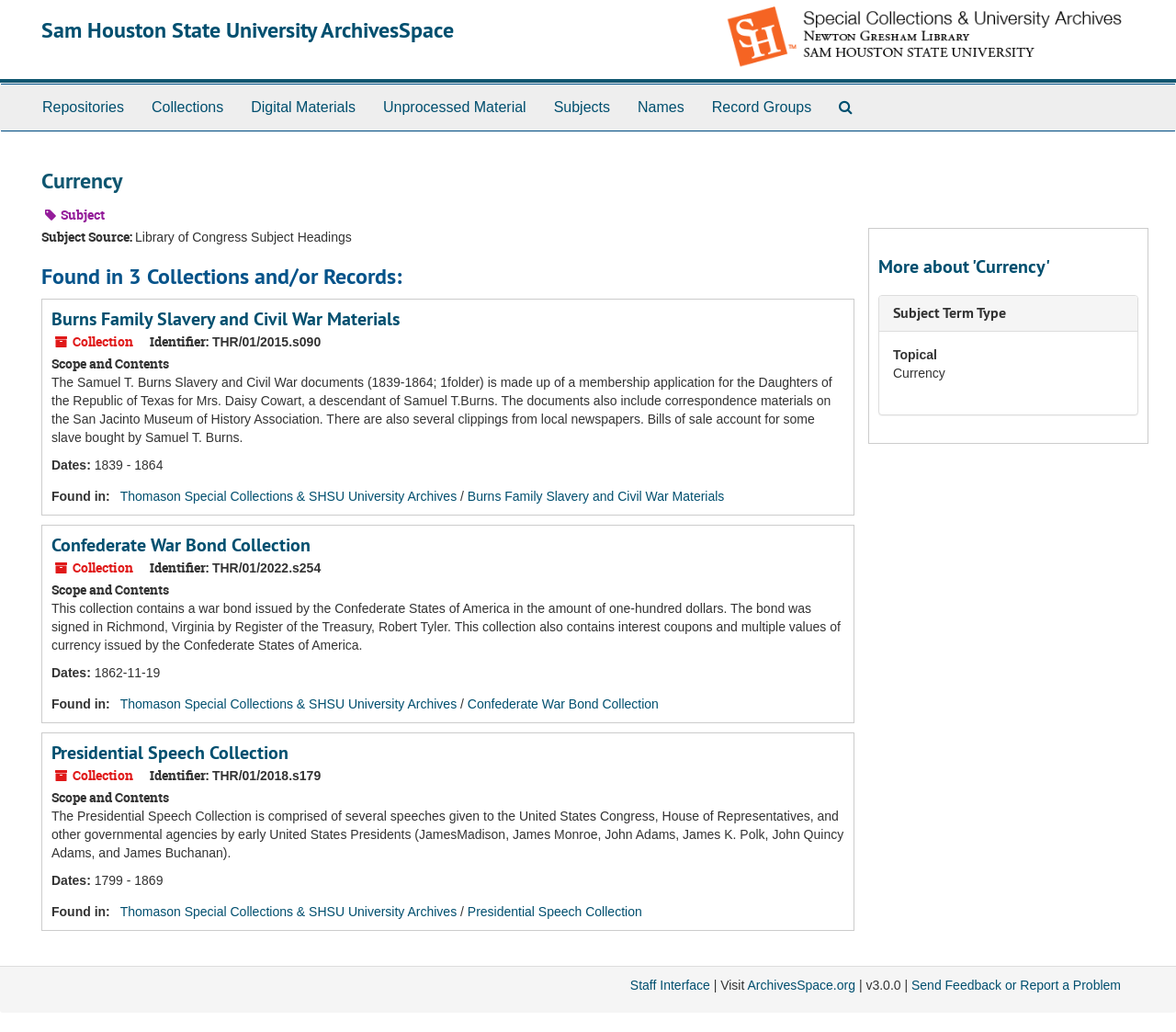Given the element description Unprocessed Material, predict the bounding box coordinates for the UI element in the webpage screenshot. The format should be (top-left x, top-left y, bottom-right x, bottom-right y), and the values should be between 0 and 1.

[0.314, 0.082, 0.459, 0.126]